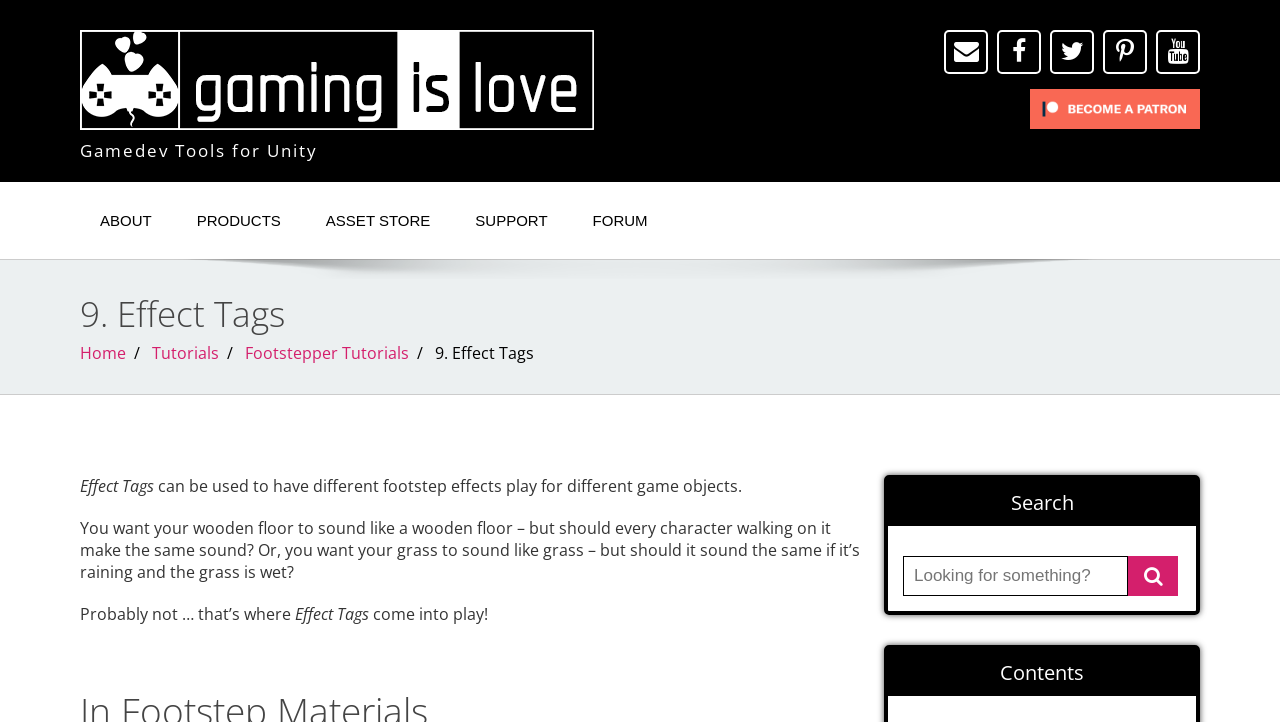What is the problem with every character making the same sound?
Use the image to answer the question with a single word or phrase.

Not realistic